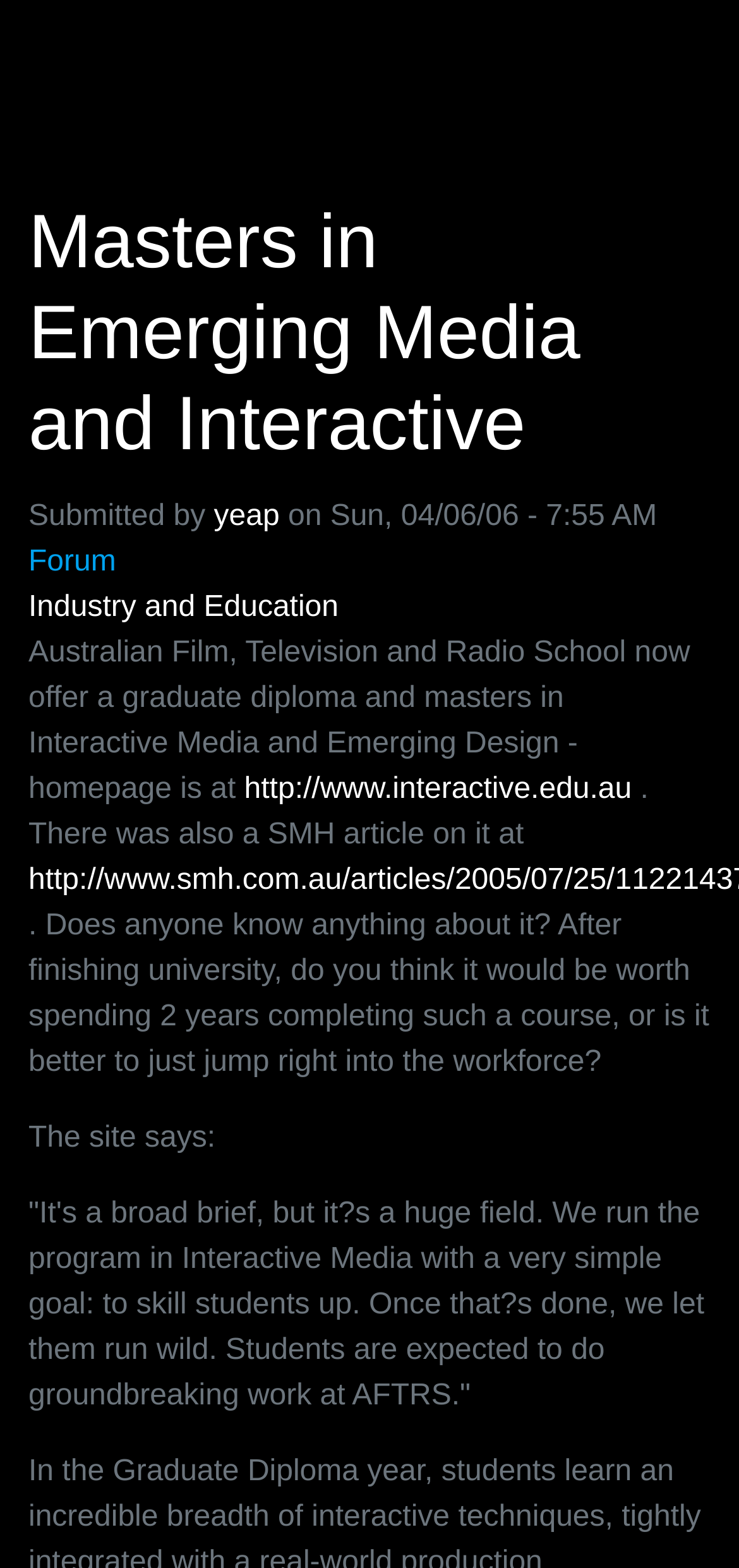Provide an in-depth caption for the webpage.

The webpage is about a Master's program in Emerging Media and Interactive at tsumea. At the top left, there is a button to toggle navigation. Below it, there is a heading that displays the title of the webpage. 

Under the heading, there is a footer section that contains an article with several paragraphs of text. The first paragraph mentions a submission by "yeap" on a specific date. The second paragraph talks about the Australian Film, Television and Radio School offering a graduate diploma and Master's in Interactive Media and Emerging Design, with a link to the school's homepage. 

The third paragraph is a question asking if it's worth spending two years completing the course or if it's better to jump into the workforce after finishing university. The fourth paragraph quotes the school's program, stating that its goal is to skill students up and then let them do groundbreaking work. 

There are no images on the page. The layout is primarily composed of text, with a few links and a button at the top.